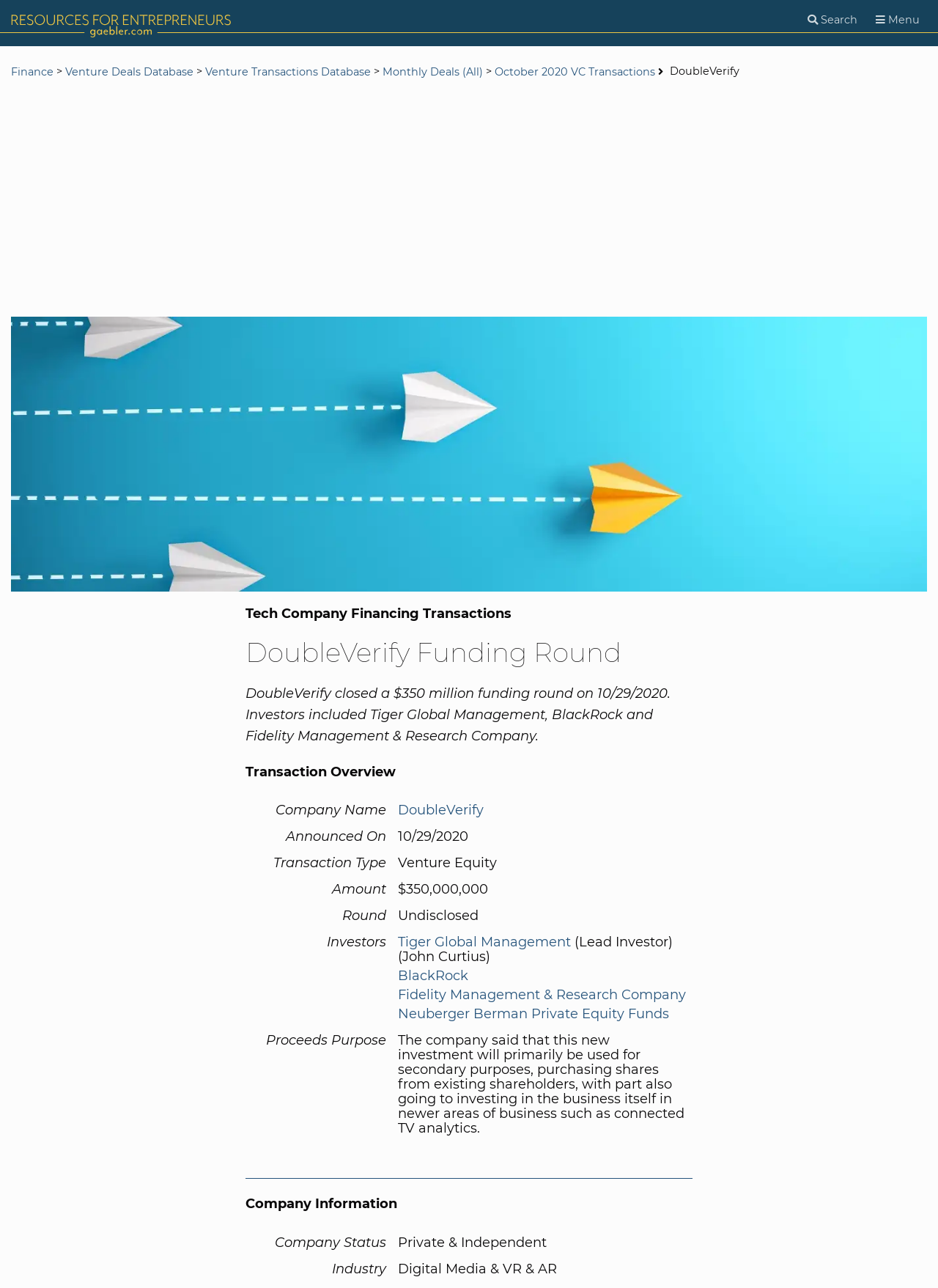Please identify the bounding box coordinates of the region to click in order to complete the task: "Click on Tiger Global Management". The coordinates must be four float numbers between 0 and 1, specified as [left, top, right, bottom].

[0.424, 0.725, 0.609, 0.738]